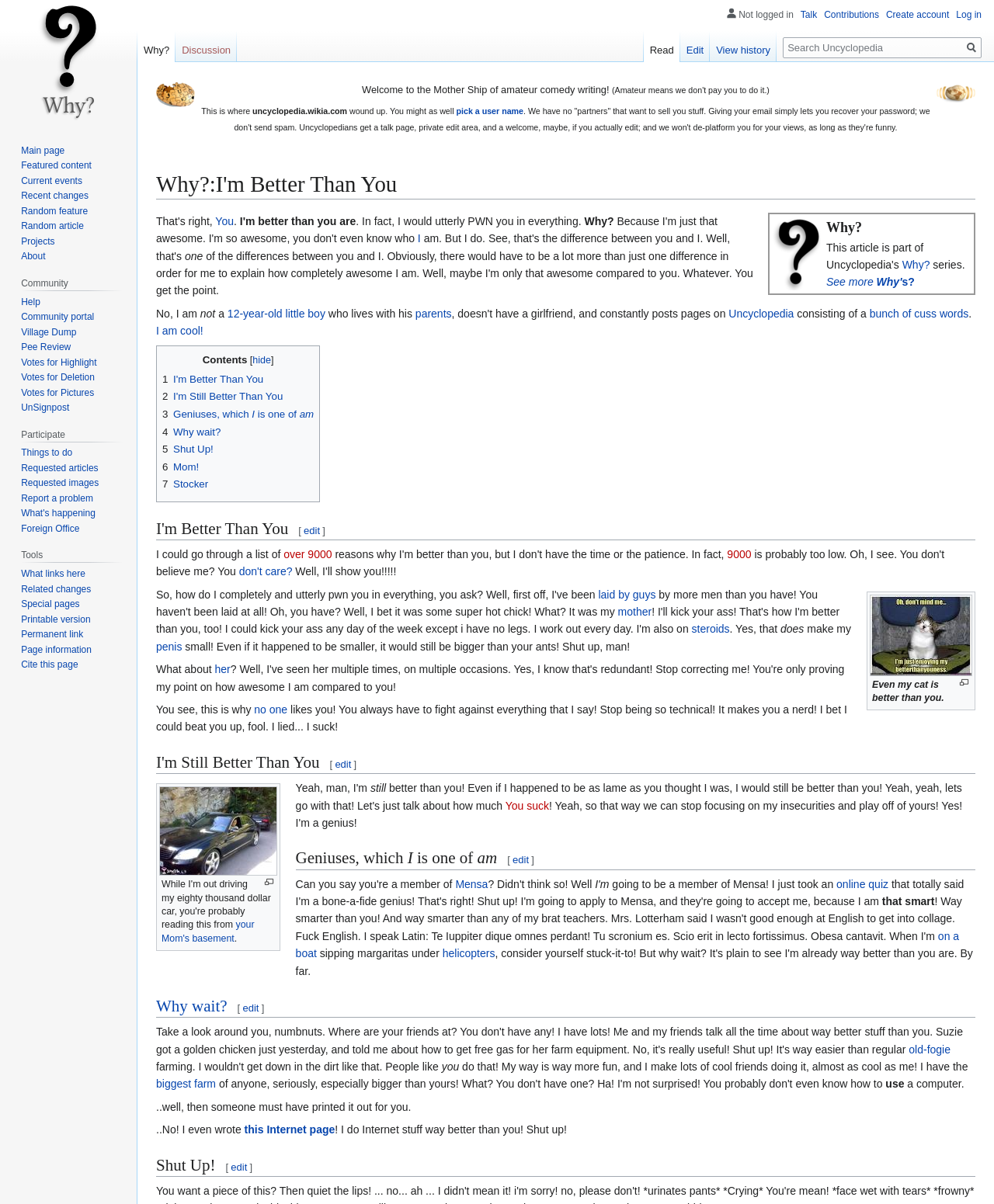Craft a detailed narrative of the webpage's structure and content.

This webpage appears to be a humorous article from Uncyclopedia, a satirical online encyclopedia. The page is titled "Why?: I'm Better Than You" and features a playful, tongue-in-cheek tone.

At the top of the page, there are two images: a puzzle potato and the UnNews logo, both located near the top-right corner. Below these images, there is a welcome message and a brief introduction to Uncyclopedia.

The main content of the page is divided into sections, each with its own heading. The first section, "Why?: I'm Better Than You," features a series of boastful claims about the author's superiority, including their ability to "PWN" others in various activities. The text is playful and exaggerated, with links to other pages and humorous asides.

The page also includes a table of contents, located near the top-left corner, which provides links to different sections of the article. These sections include "I'm Still Better Than You," "Geniuses, which I is one of am," and others.

Throughout the page, there are numerous links to other articles and humorous references, including a mention of "over 9000" and a joke about the author's cat being better than the reader. The tone is lighthearted and comedic, with a focus on playful boasting and satire.

In terms of layout, the page features a mix of text, images, and links, with headings and sections used to organize the content. The design is simple and easy to navigate, with a focus on presenting the humorous content in a clear and readable way.